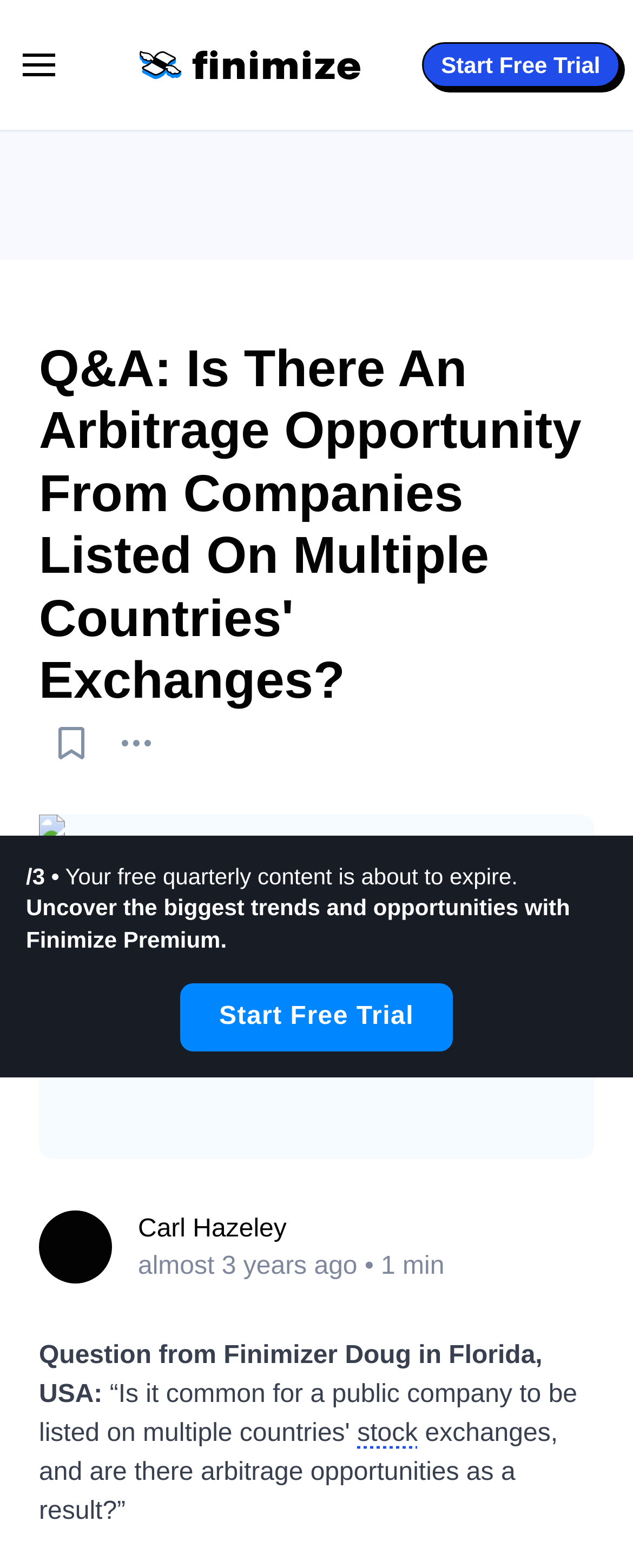Please provide a brief answer to the question using only one word or phrase: 
What is the topic of the question?

Arbitrage opportunity